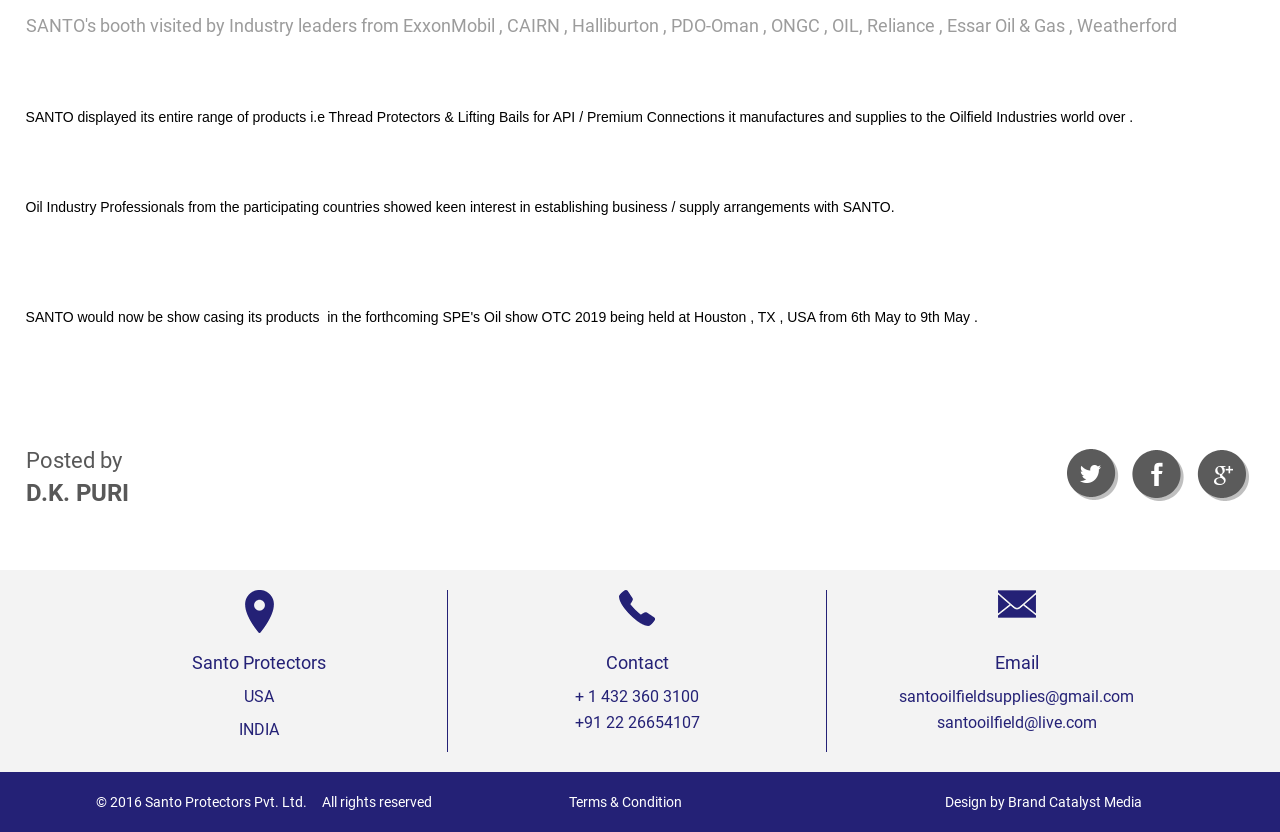Predict the bounding box coordinates of the UI element that matches this description: "santooilfieldsupplies@gmail.com". The coordinates should be in the format [left, top, right, bottom] with each value between 0 and 1.

[0.703, 0.826, 0.886, 0.849]